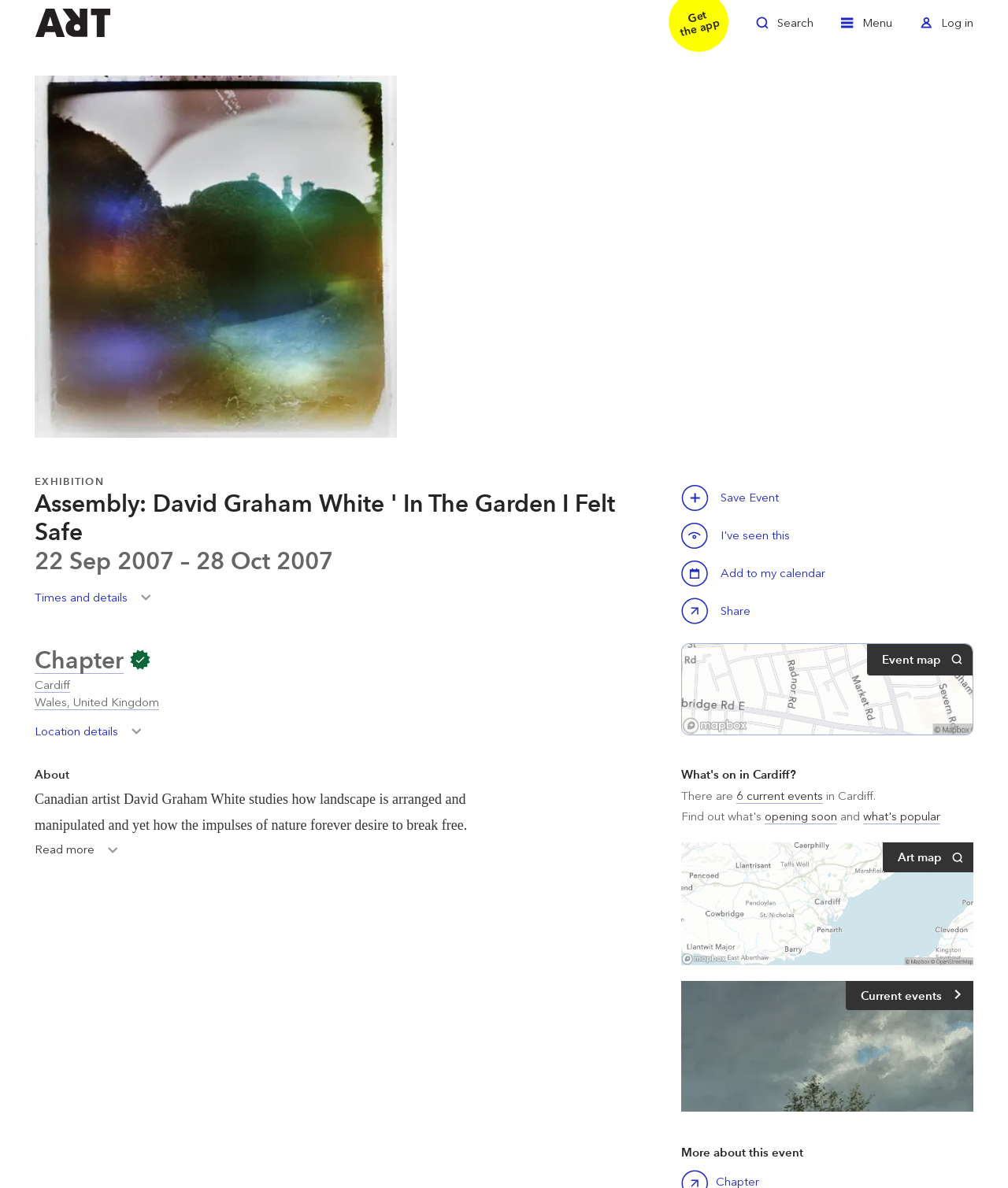Can you pinpoint the bounding box coordinates for the clickable element required for this instruction: "Save this event"? The coordinates should be four float numbers between 0 and 1, i.e., [left, top, right, bottom].

[0.676, 0.408, 0.703, 0.43]